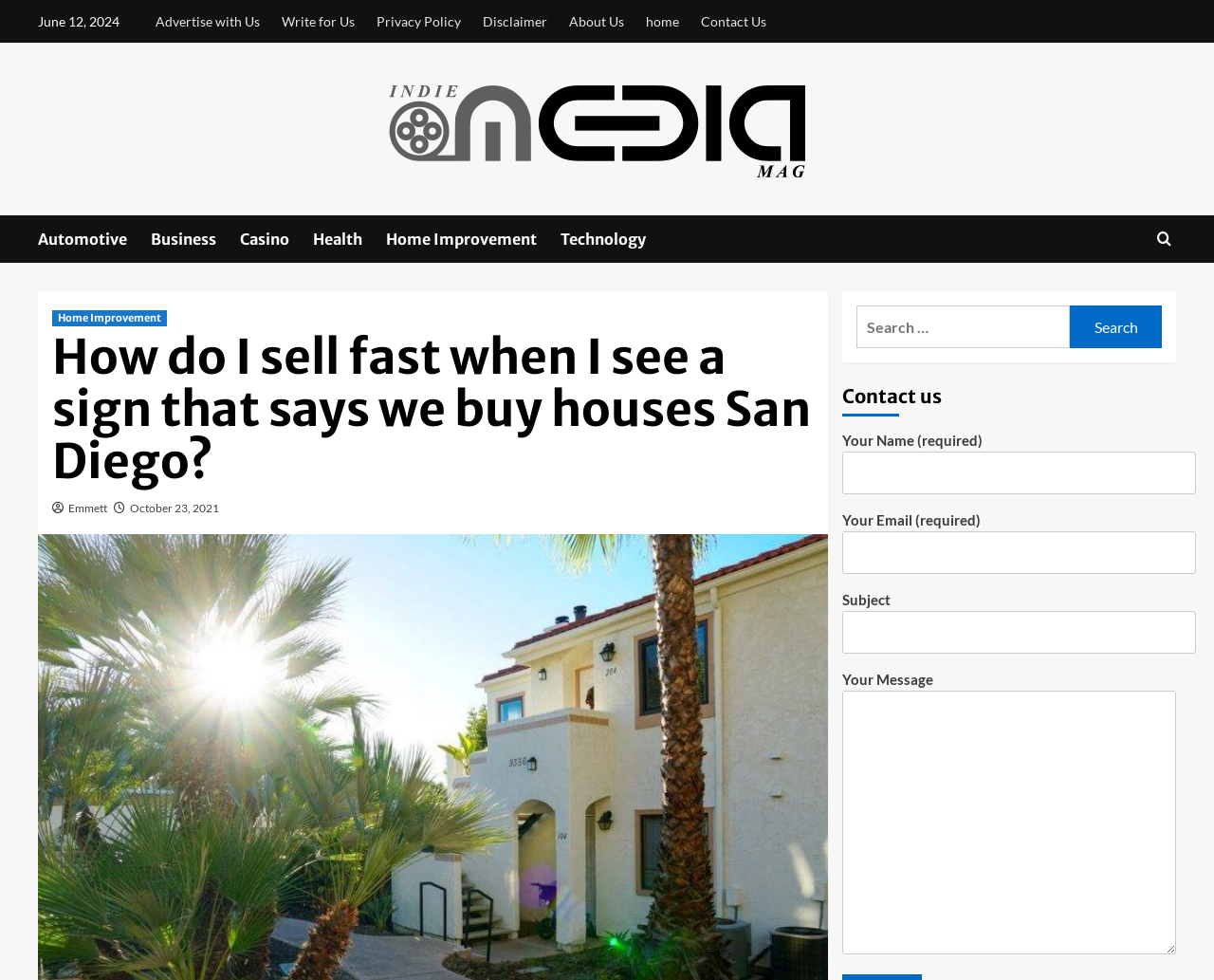What is the position of the search bar?
Refer to the image and provide a thorough answer to the question.

I found the position of the search bar by looking at the layout of the webpage. The search bar is located at the top right corner of the webpage, above the main section.